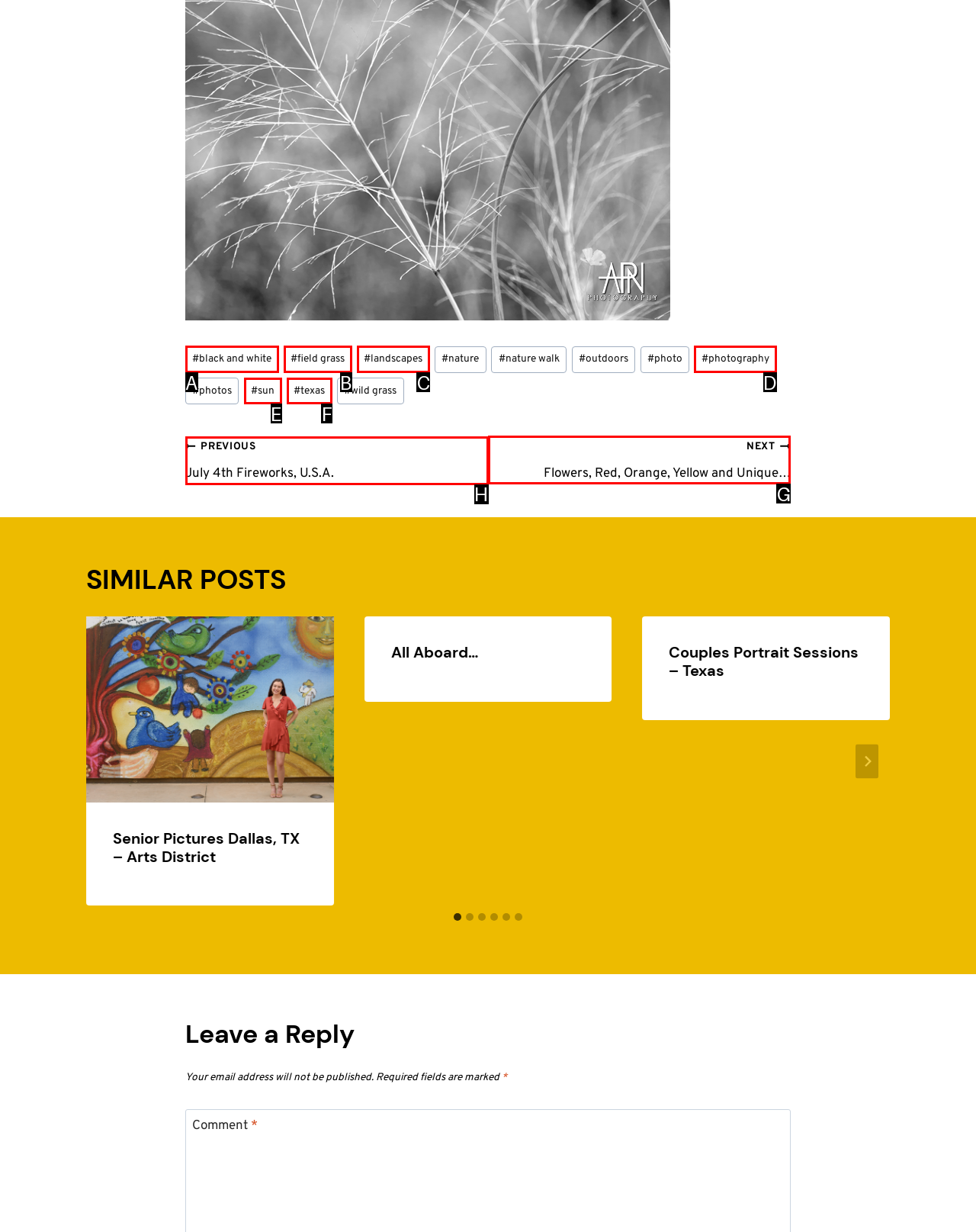Identify the HTML element to click to execute this task: Read the next excerpt of The God of the Hive Respond with the letter corresponding to the proper option.

None